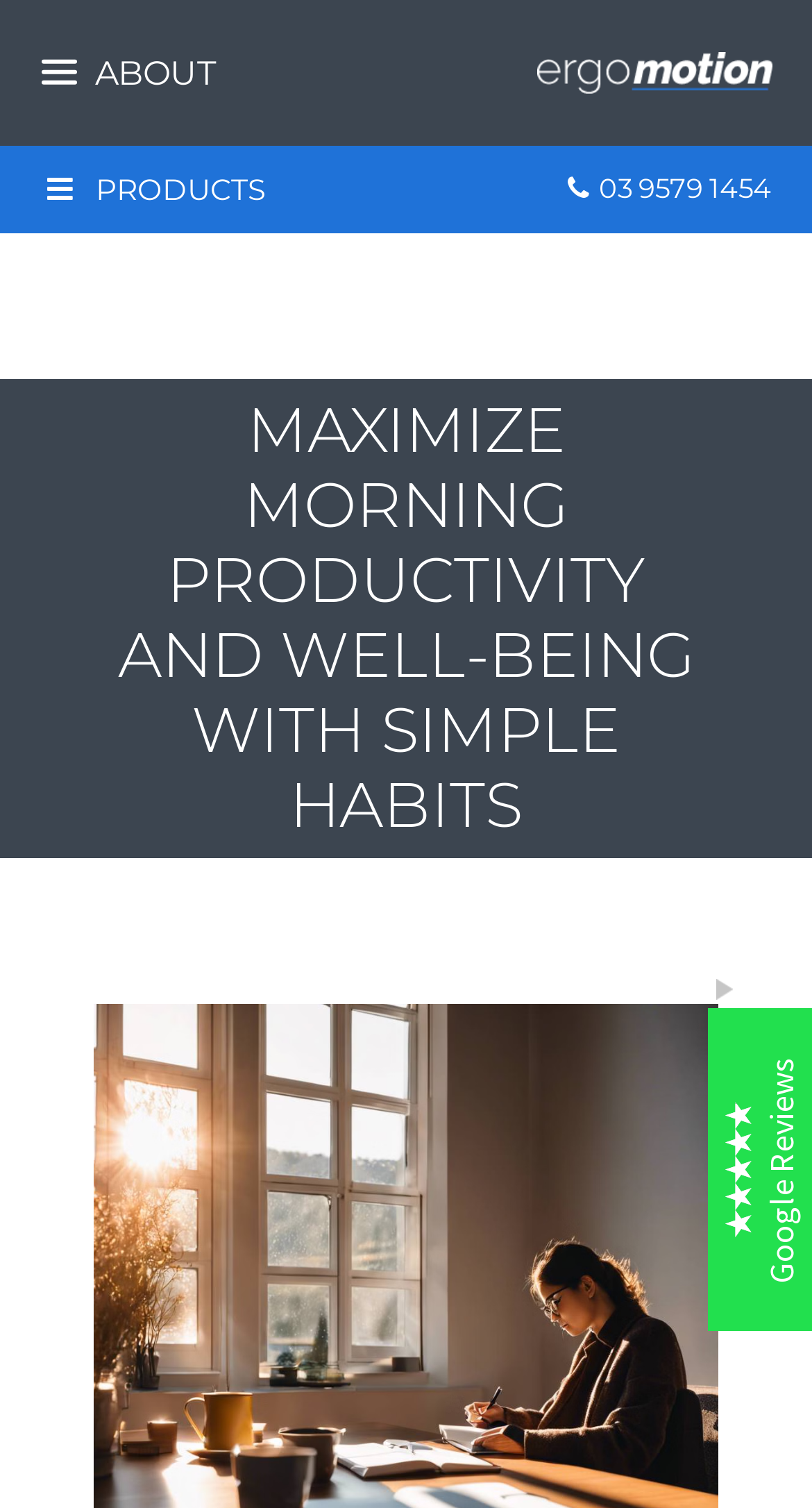Please determine the main heading text of this webpage.

MAXIMIZE MORNING PRODUCTIVITY AND WELL-BEING WITH SIMPLE HABITS